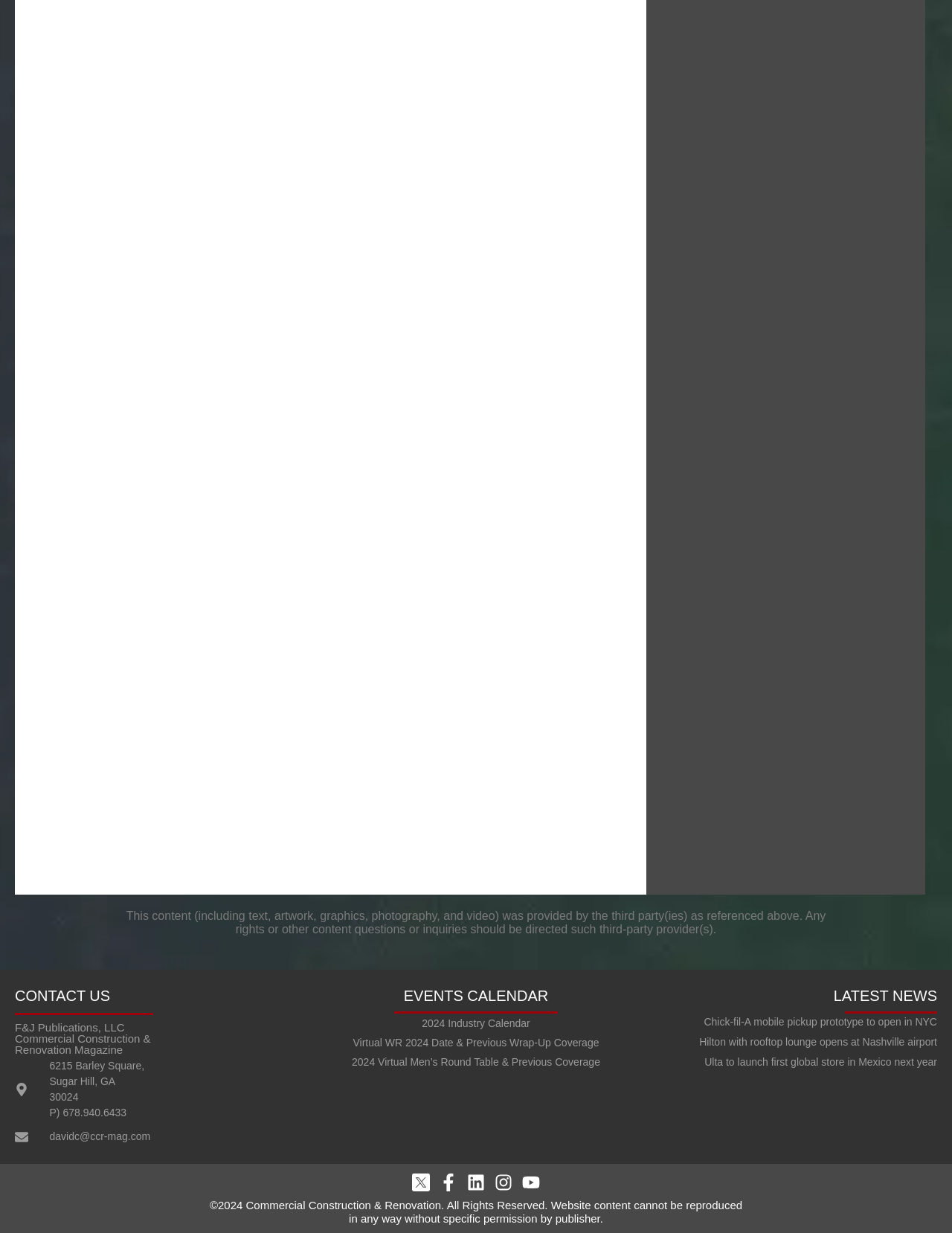Identify the bounding box coordinates for the UI element that matches this description: "Linkedin".

[0.491, 0.951, 0.509, 0.966]